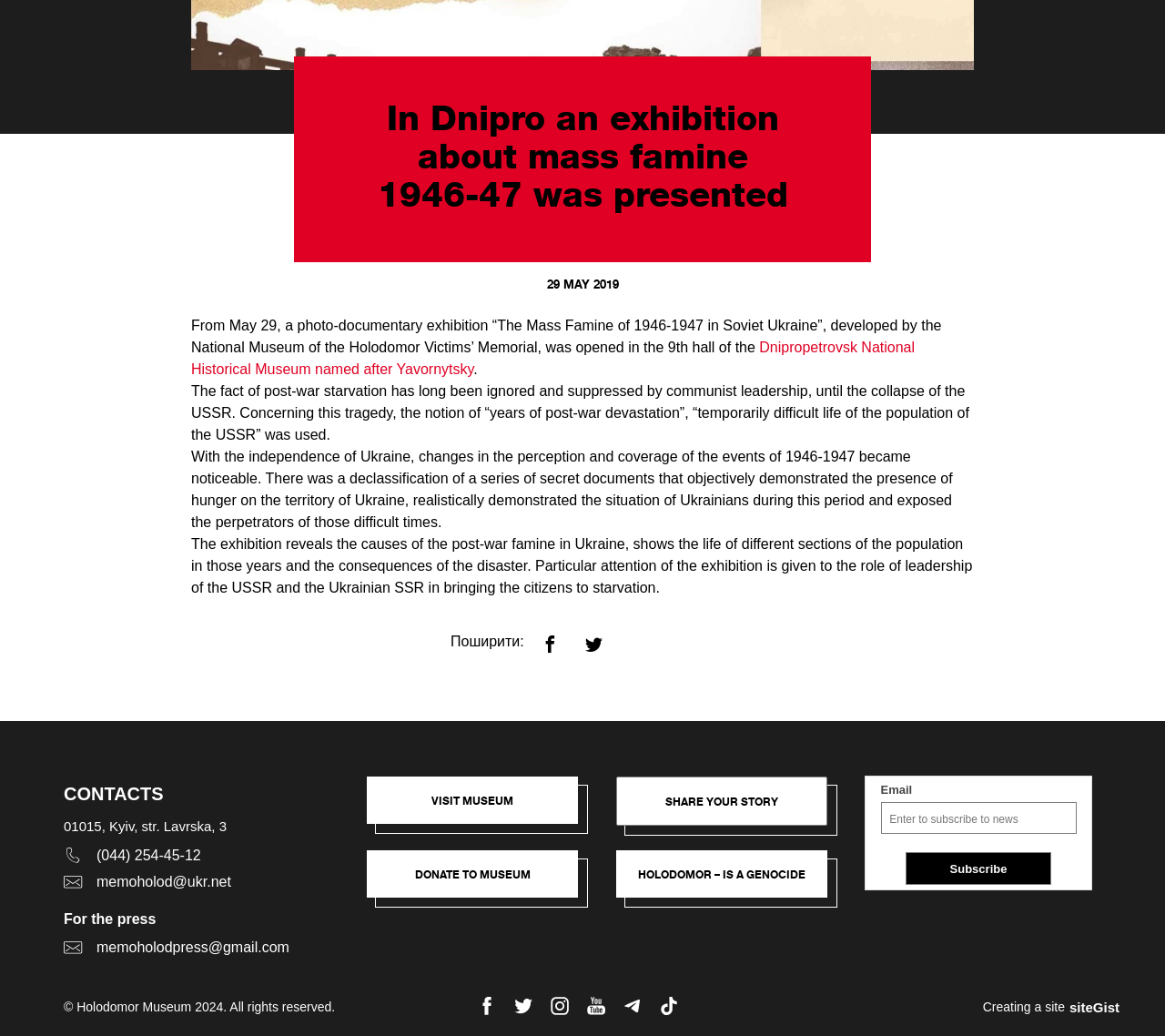Identify the bounding box of the UI element that matches this description: "siteGist".

[0.918, 0.964, 0.961, 0.979]